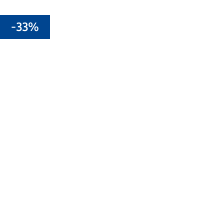Please answer the following query using a single word or phrase: 
What type of products are being promoted?

Pharmaceutical products